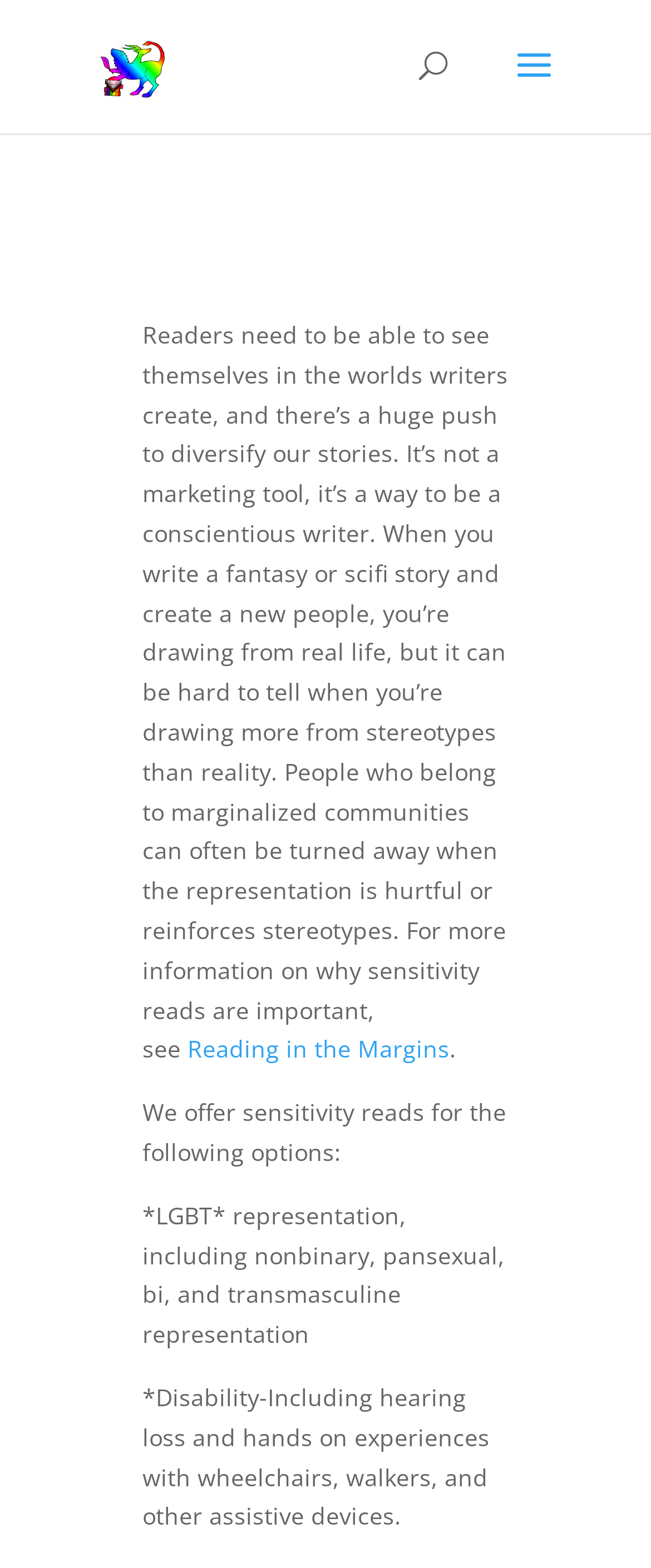What is the purpose of sensitivity reads?
Refer to the image and provide a thorough answer to the question.

Based on the text, it seems that sensitivity reads are important to ensure that writers are conscientious and avoid reinforcing stereotypes, especially when creating new people or worlds in fantasy or sci-fi stories. This is to make sure that readers from marginalized communities are not turned away by hurtful or stereotypical representation.